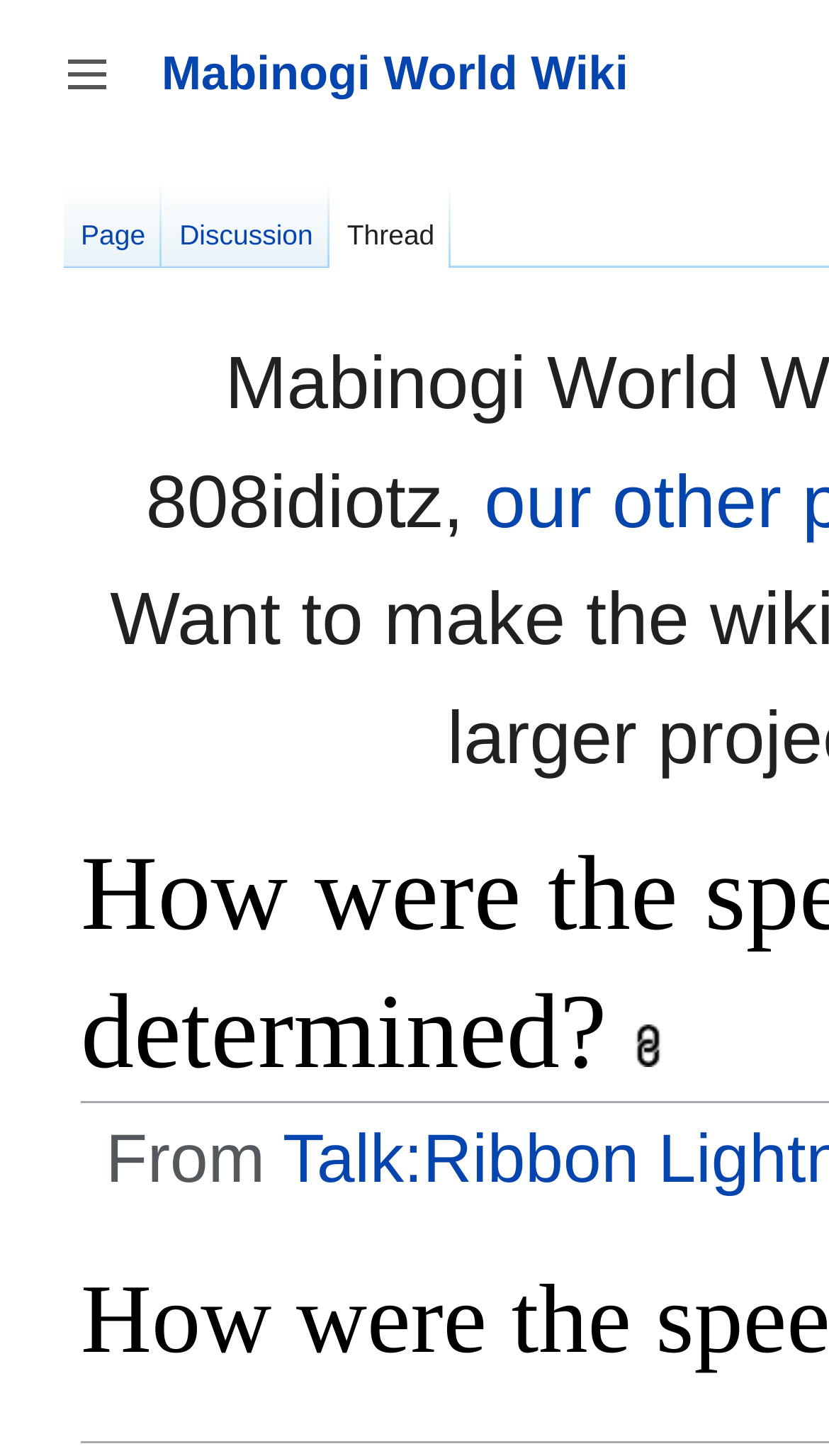Answer the question in one word or a short phrase:
What is the purpose of the button at the top?

Toggle sidebar